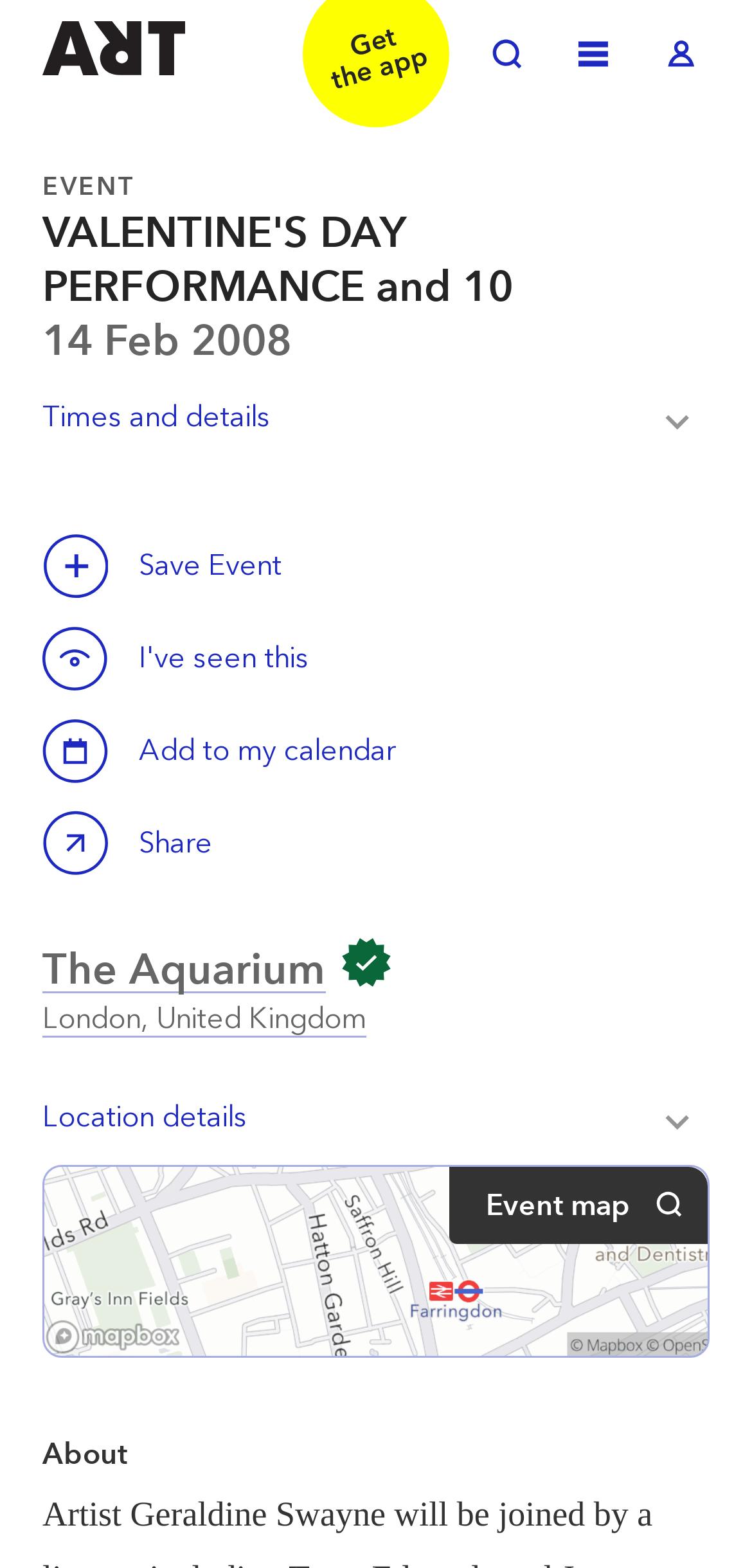Please give a succinct answer to the question in one word or phrase:
What is the type of the event?

Performance